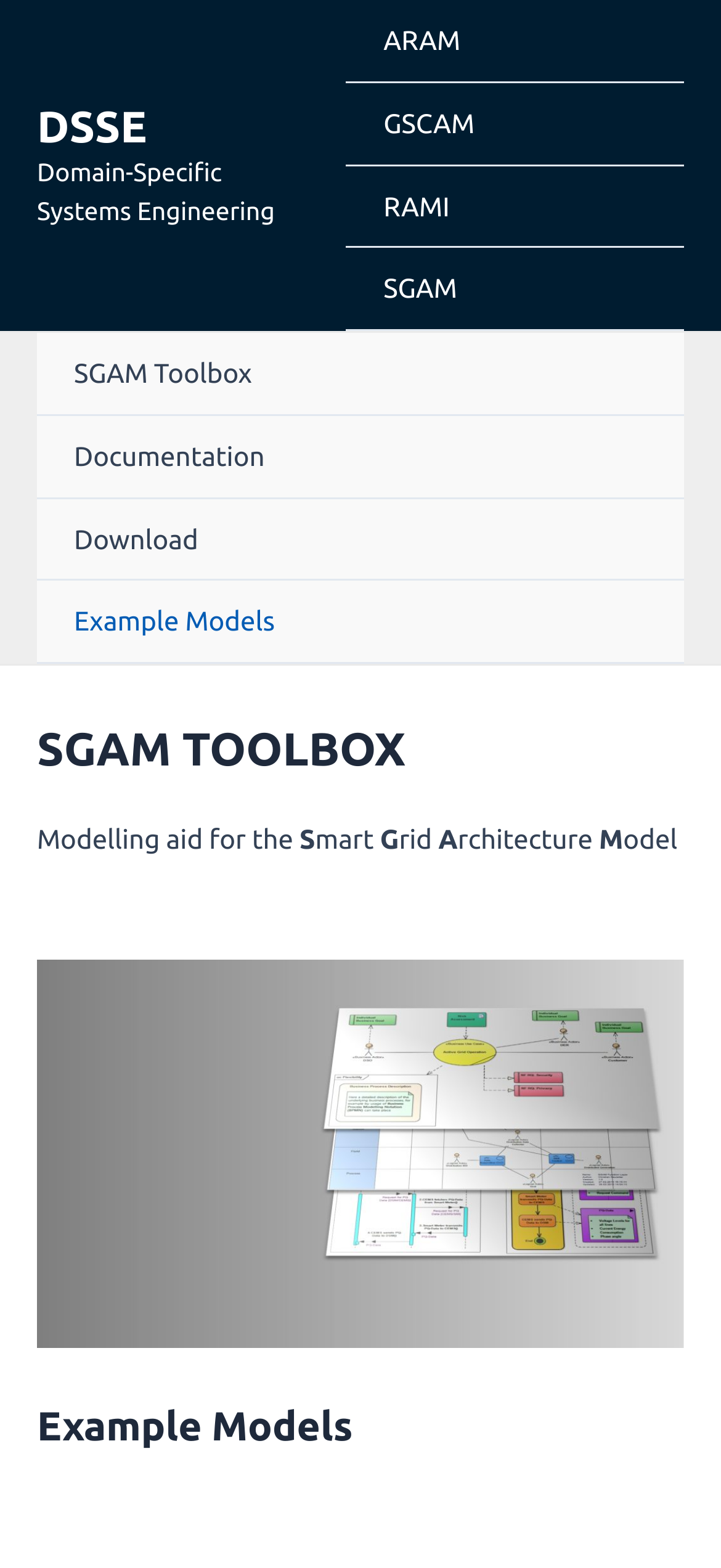Please identify the bounding box coordinates of the clickable element to fulfill the following instruction: "go to Documentation". The coordinates should be four float numbers between 0 and 1, i.e., [left, top, right, bottom].

[0.051, 0.265, 0.949, 0.318]